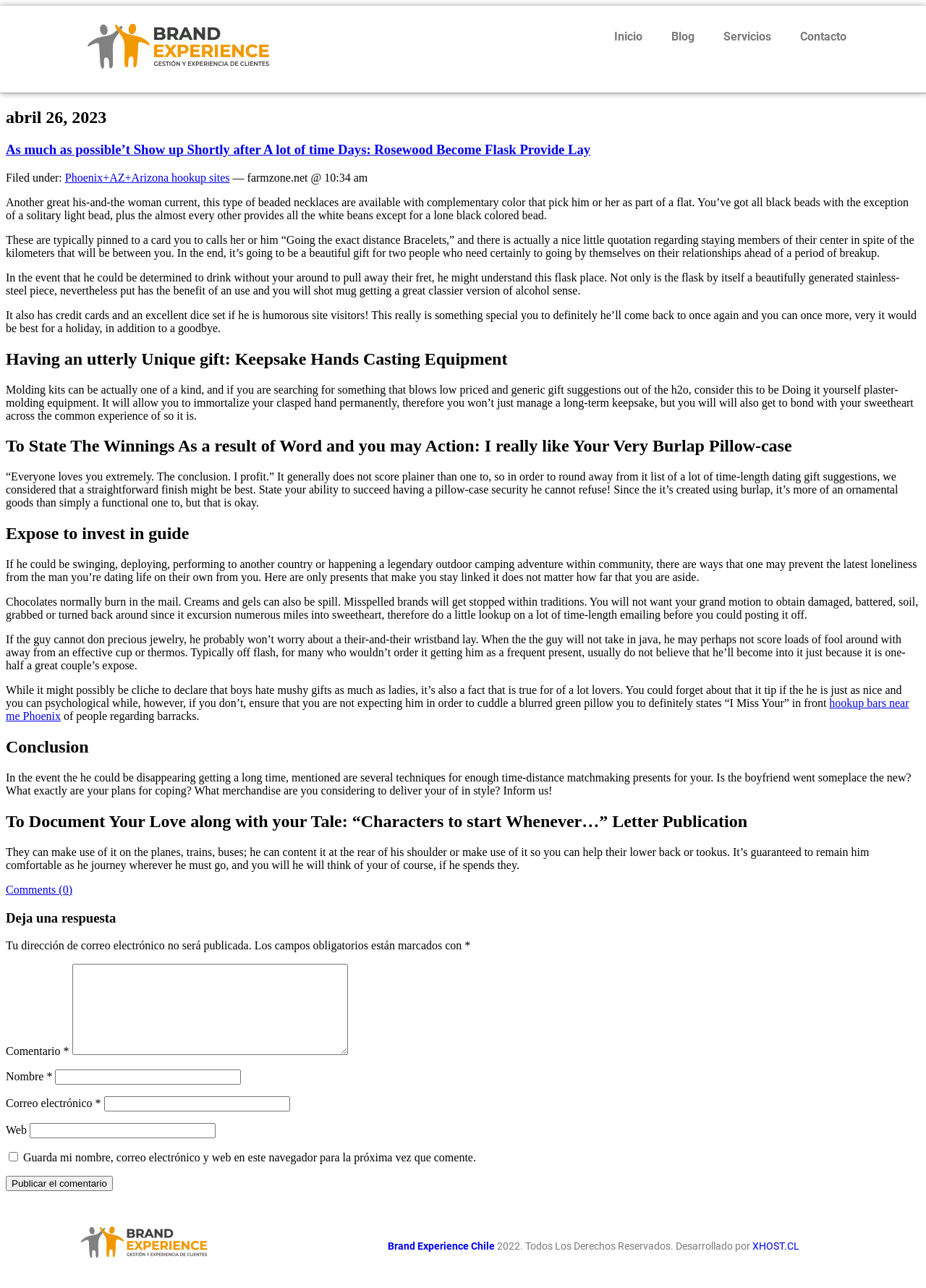Determine the bounding box coordinates of the clickable region to execute the instruction: "Click the 'Inicio' link". The coordinates should be four float numbers between 0 and 1, denoted as [left, top, right, bottom].

[0.648, 0.016, 0.709, 0.042]